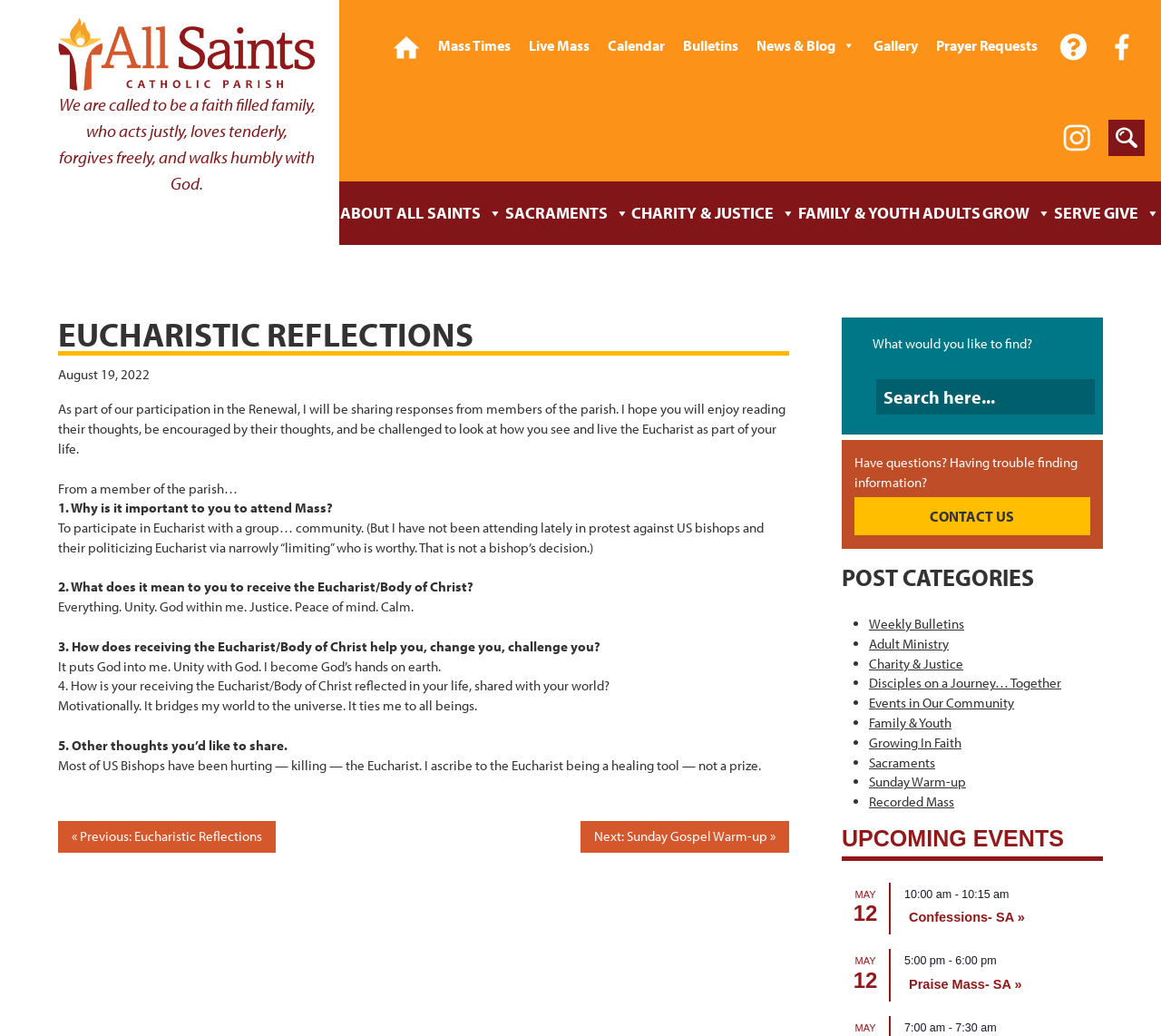Please find the bounding box coordinates of the element that needs to be clicked to perform the following instruction: "Search for something". The bounding box coordinates should be four float numbers between 0 and 1, represented as [left, top, right, bottom].

[0.955, 0.115, 0.986, 0.15]